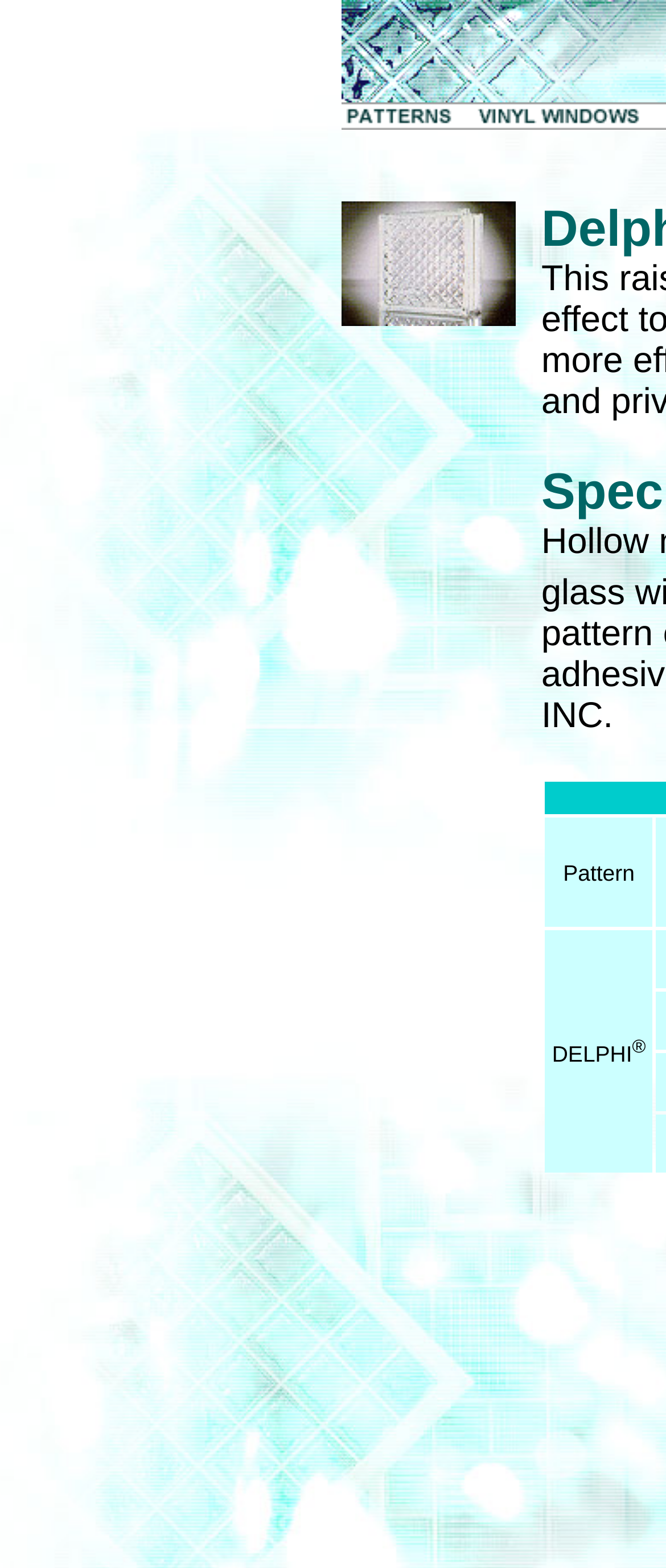Elaborate on the webpage's design and content in a detailed caption.

The webpage is about the Glass Block Shop, specifically showcasing the Delphi Pattern. At the top, there are two links, one on the left and one on the right, which are likely navigation links. Below these links, there is a table with two columns. The left column contains the main content, while the right column is empty except for a small section at the top. 

In the main content area, there is a section with a title "Pattern" and below it, a subtitle "DELPHI®" with a superscript symbol. The DELPHI® text is likely a trademark or registered symbol, indicated by the superscript symbol.